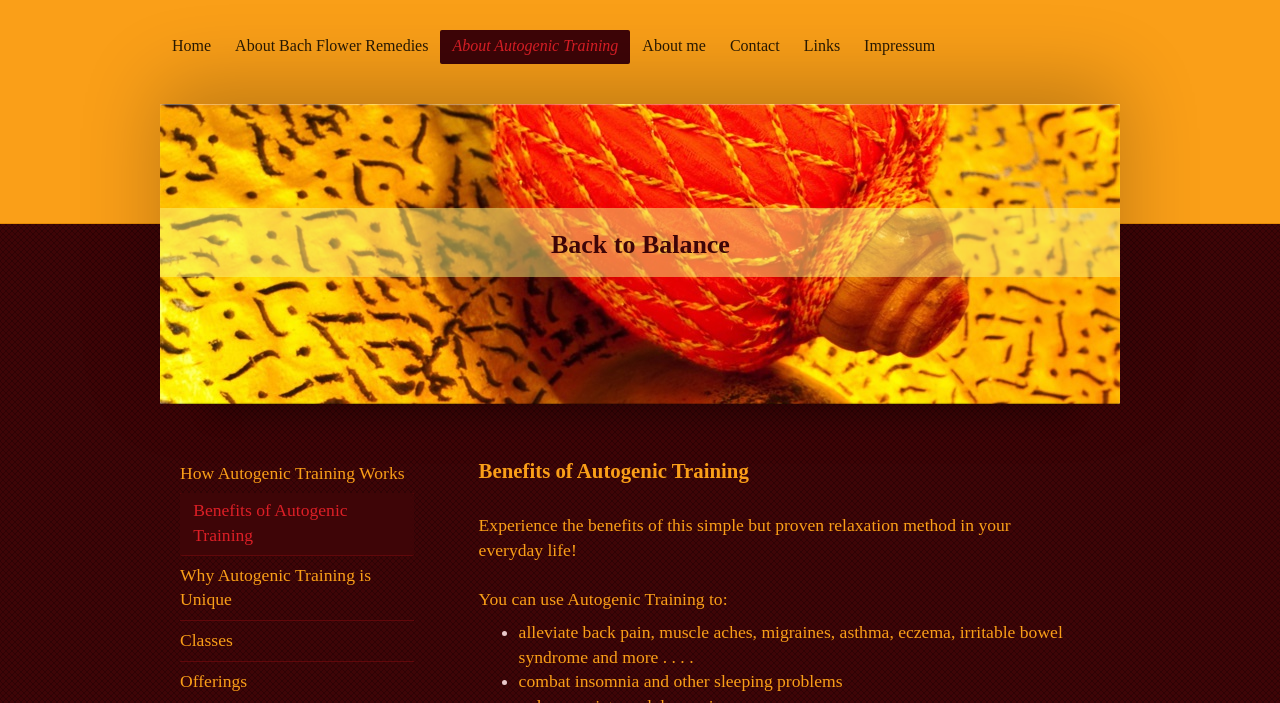Provide the bounding box coordinates of the area you need to click to execute the following instruction: "learn about bach flower remedies".

[0.174, 0.043, 0.344, 0.09]